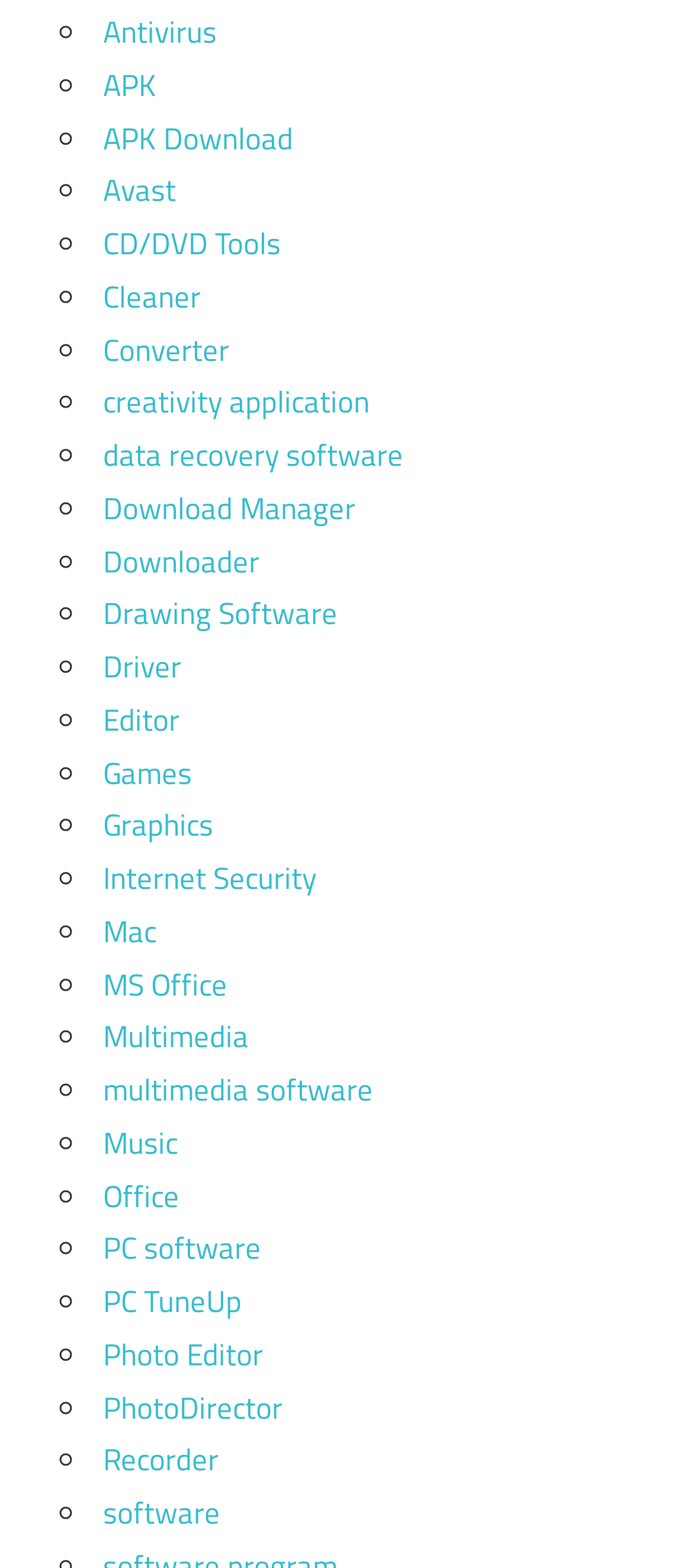Identify the bounding box of the UI element described as follows: "Download Manager". Provide the coordinates as four float numbers in the range of 0 to 1 [left, top, right, bottom].

[0.149, 0.309, 0.513, 0.339]